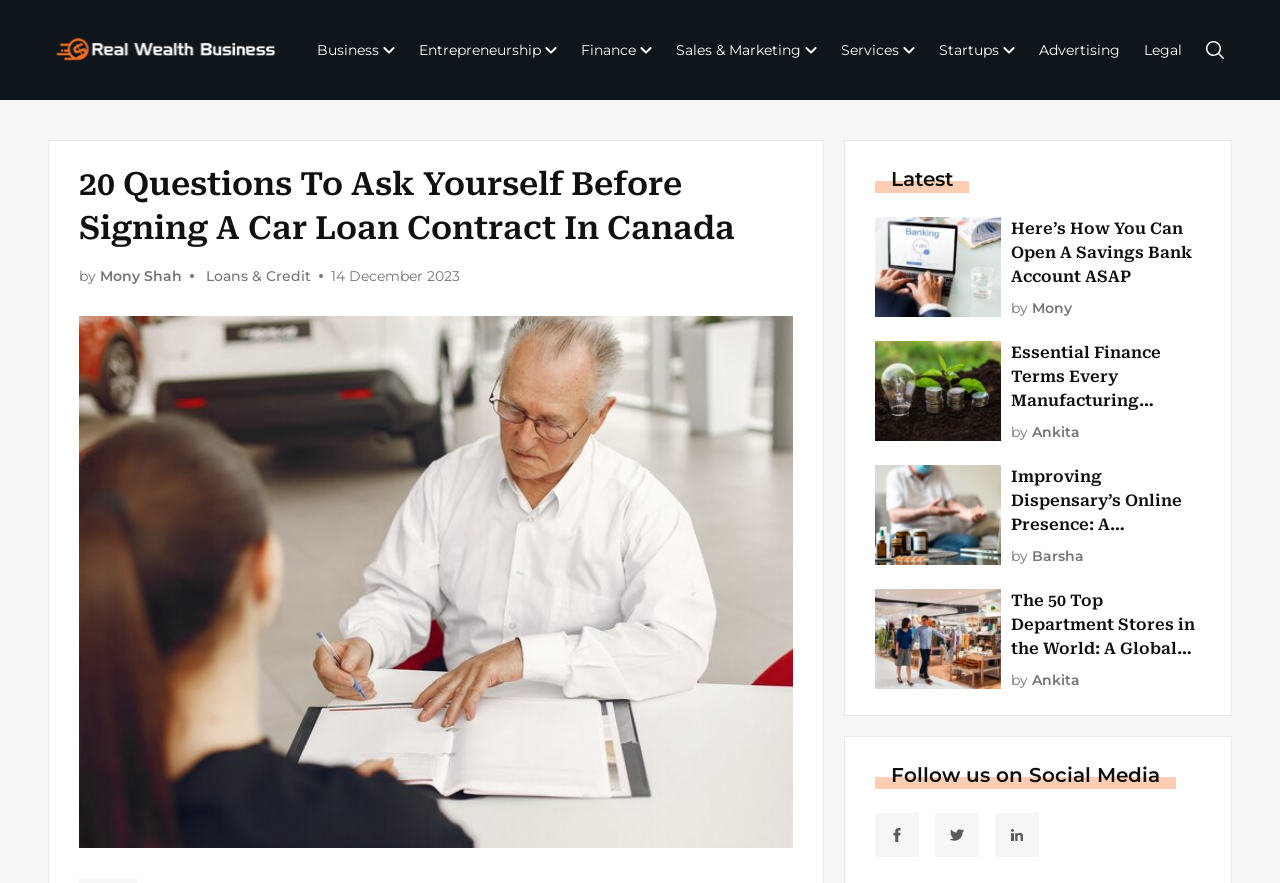Please determine the bounding box coordinates of the section I need to click to accomplish this instruction: "Click on the 'Finance' link".

[0.448, 0.036, 0.516, 0.077]